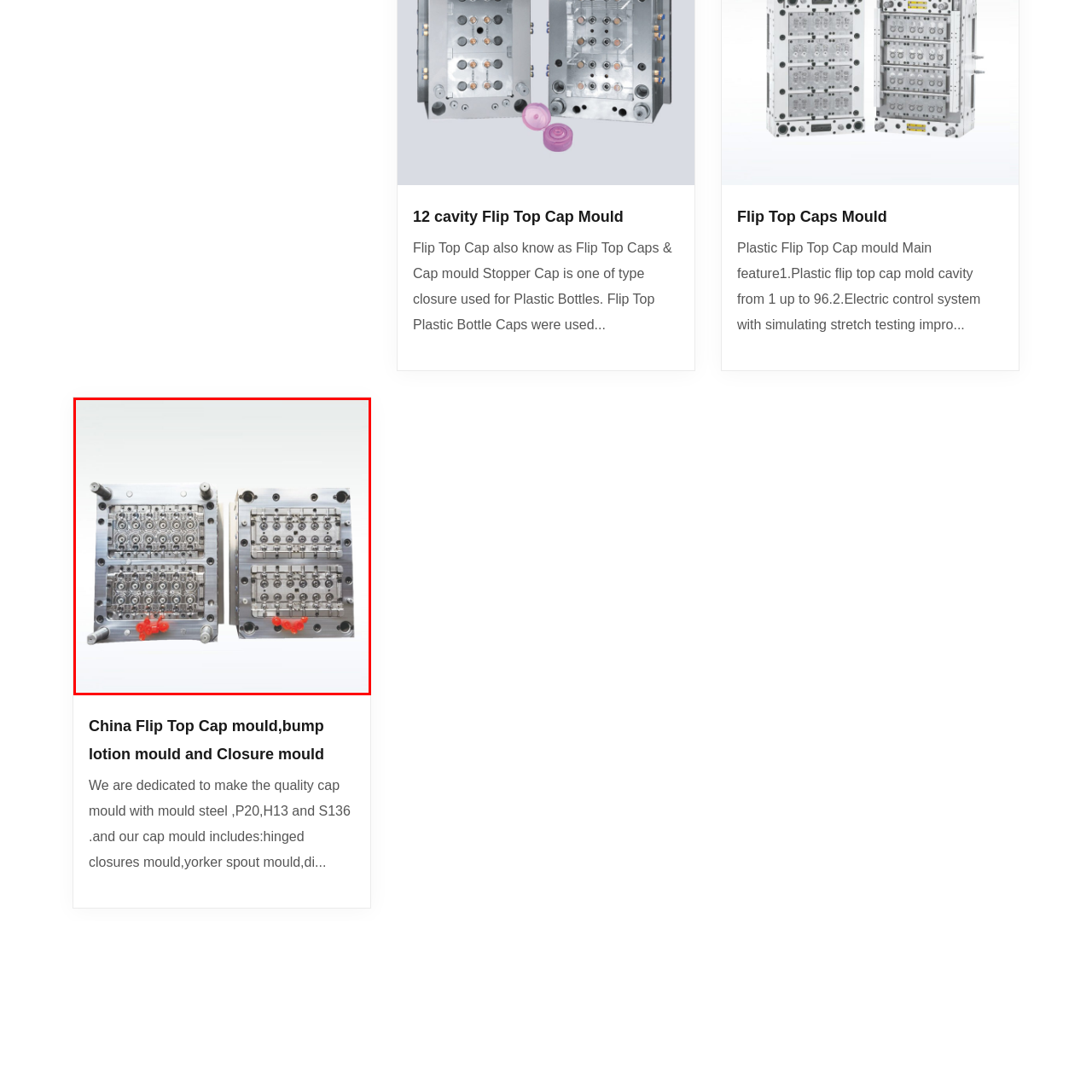What is the purpose of the red components?
Analyze the image encased by the red bounding box and elaborate on your answer to the question.

The caption notes that the red components positioned at the bottom of the mould are likely serving as alignment or guiding features within the moulding process, implying that they play a crucial role in ensuring proper cap production.